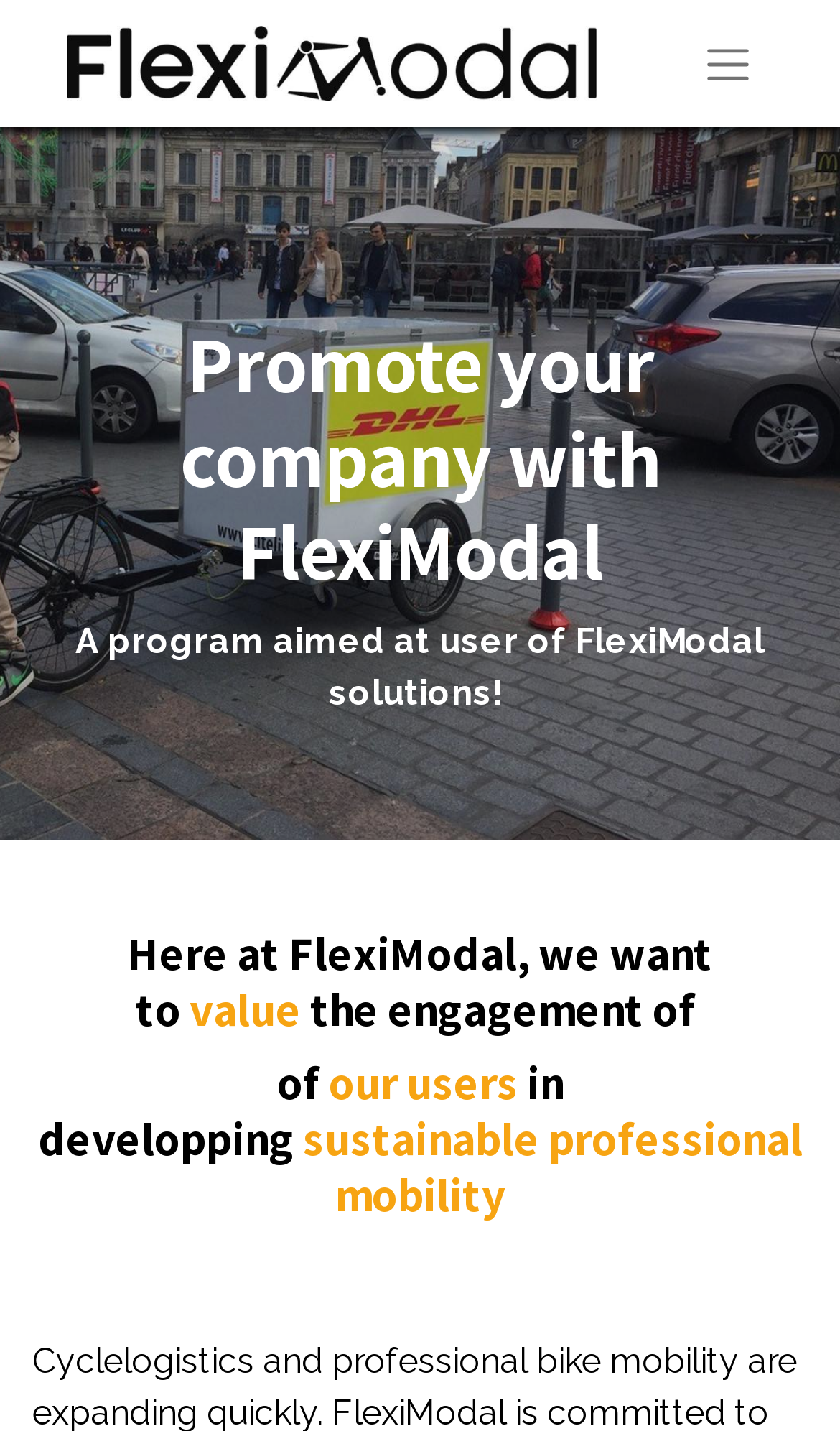How many headings are on the webpage?
Please use the image to deliver a detailed and complete answer.

There are three heading elements on the webpage, with the texts 'Promote your company with FlexiModal', 'Here at FlexiModal, we want to value the engagement of our users in developping', and 'of our users in developping sustainable professional mobility'.